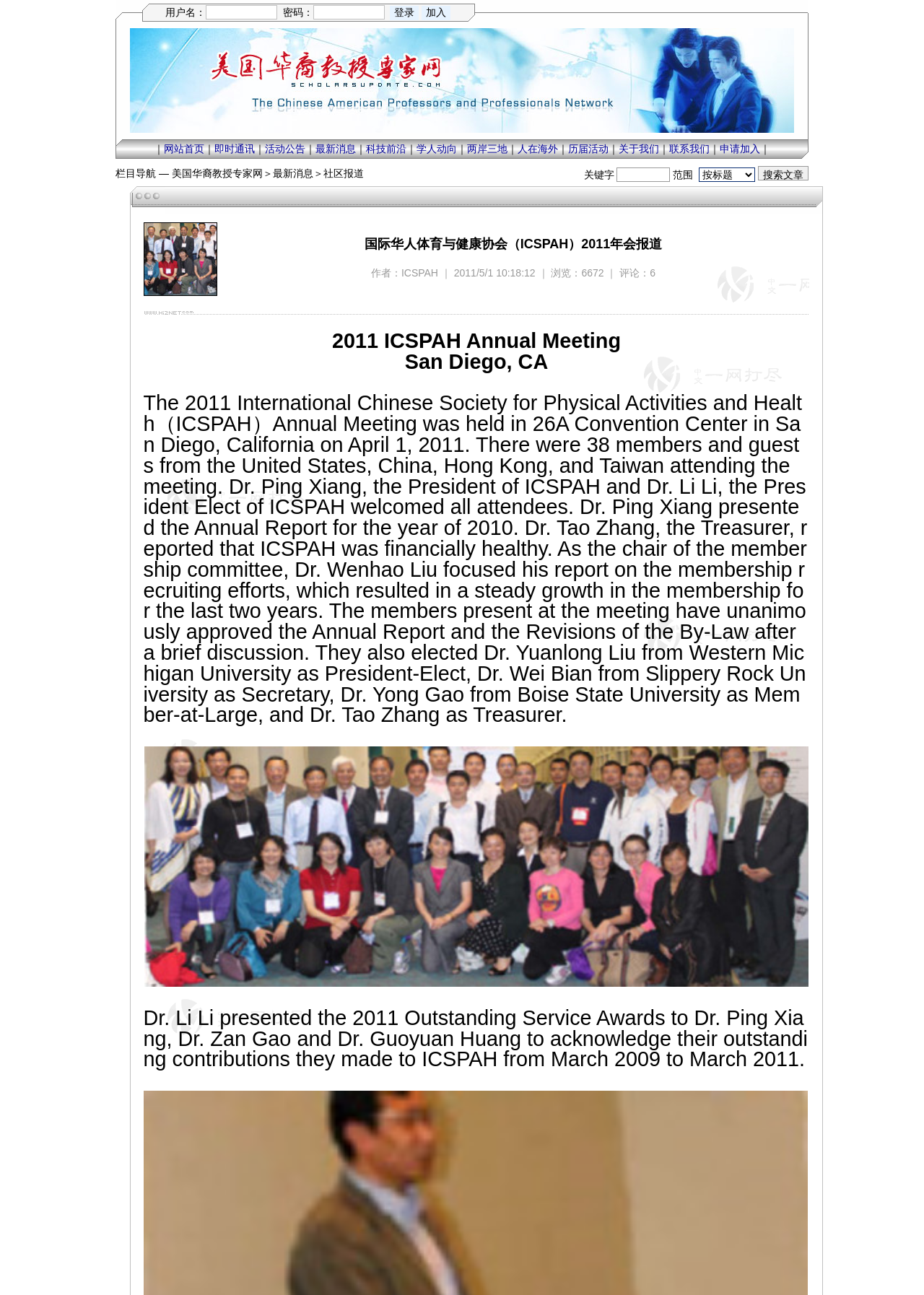What is the purpose of the two text boxes?
Based on the image, provide a one-word or brief-phrase response.

Login